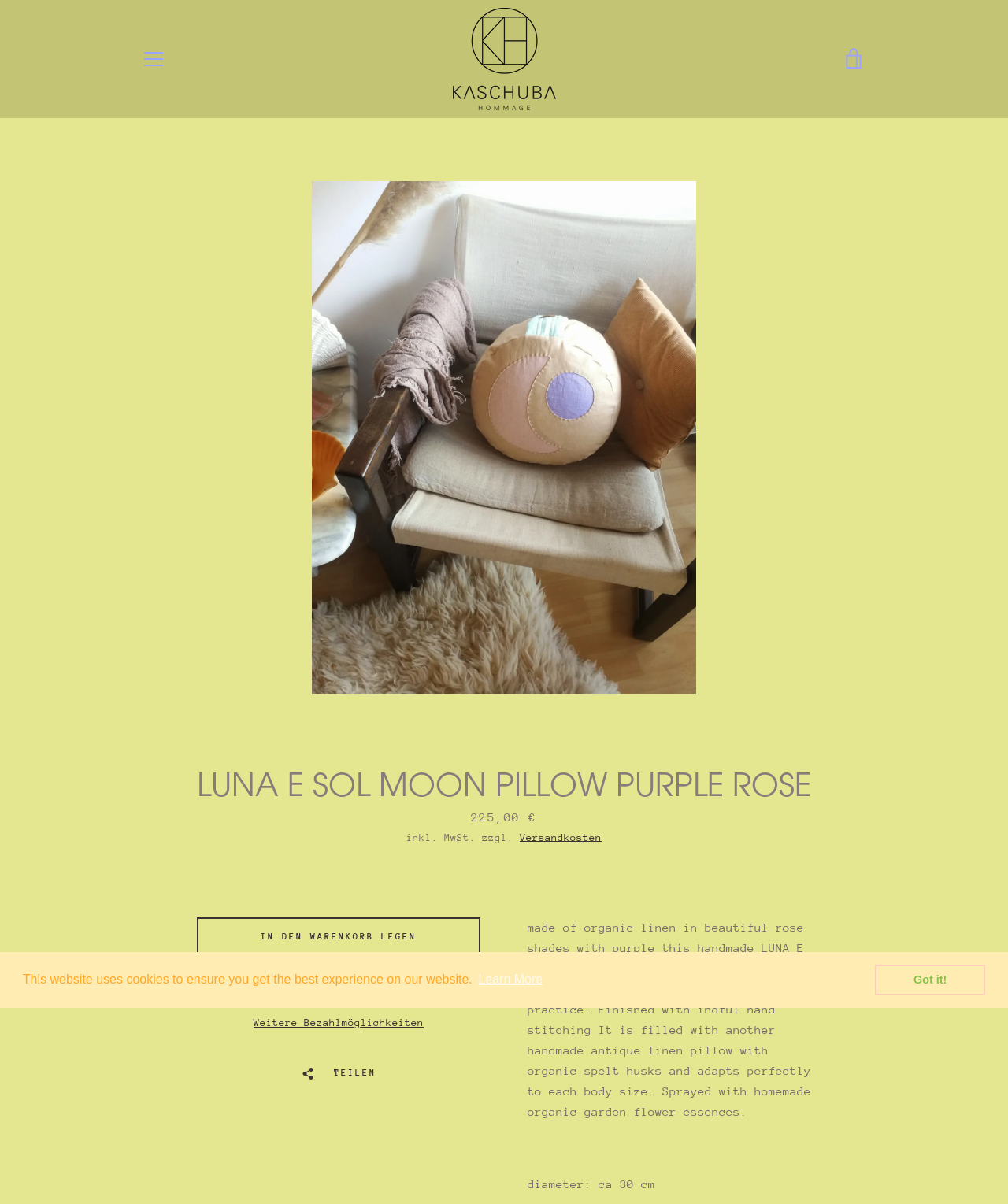How many buttons are there in the product description section?
Please answer the question with a single word or phrase, referencing the image.

4